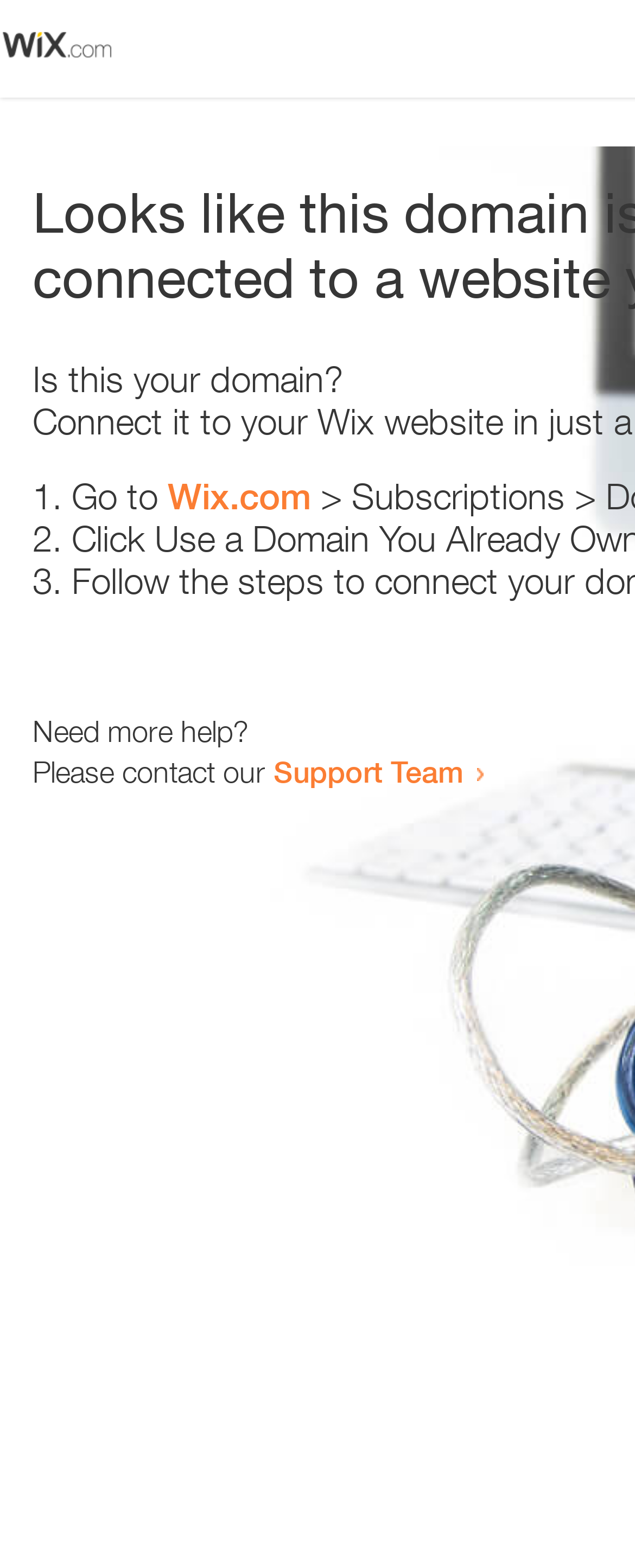Where can I get more help?
Using the information presented in the image, please offer a detailed response to the question.

The webpage provides a link to the 'Support Team' for users who need more help. This link is located at the bottom of the webpage, below the static text 'Need more help?'.